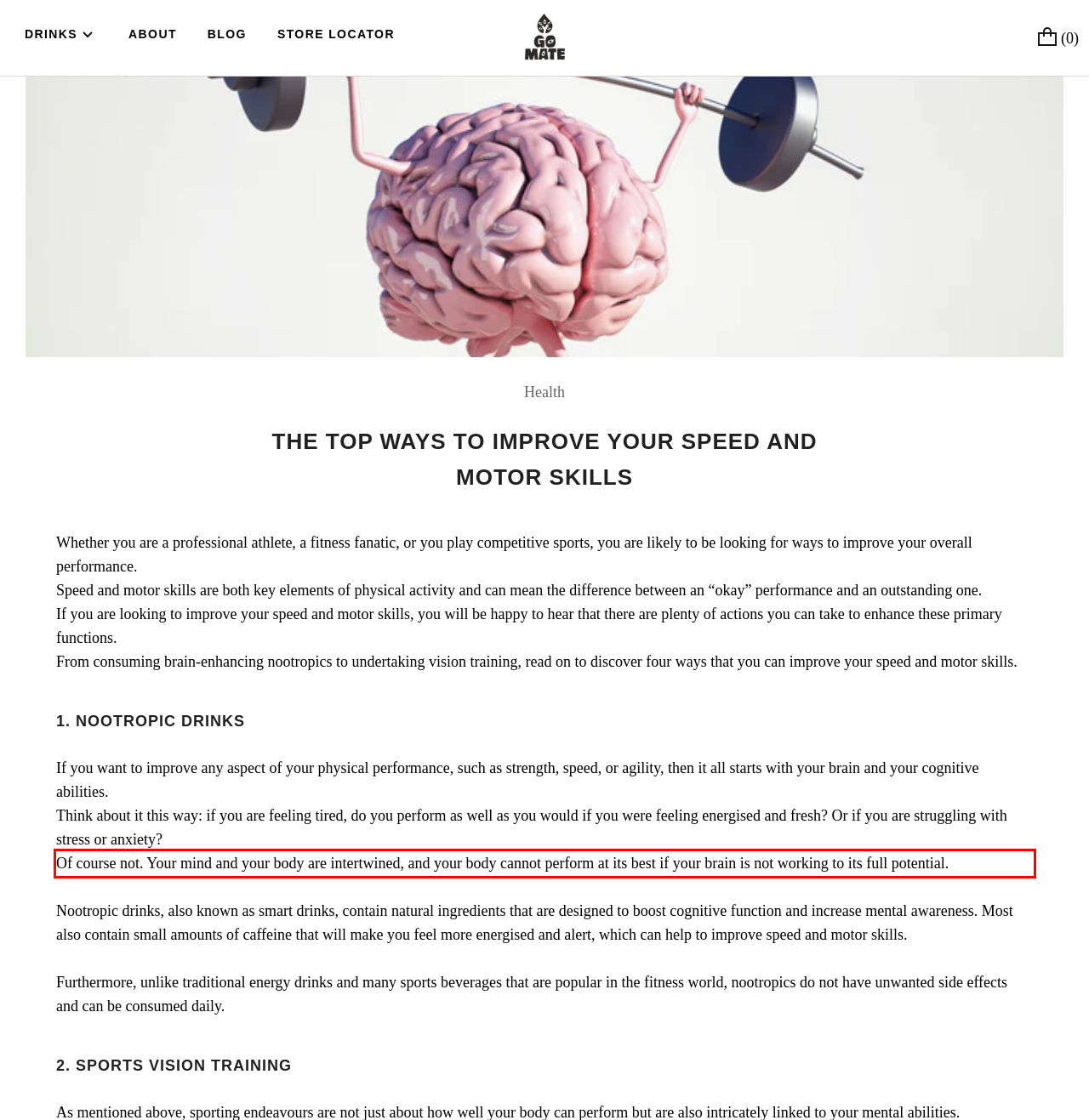Please identify the text within the red rectangular bounding box in the provided webpage screenshot.

Of course not. Your mind and your body are intertwined, and your body cannot perform at its best if your brain is not working to its full potential.